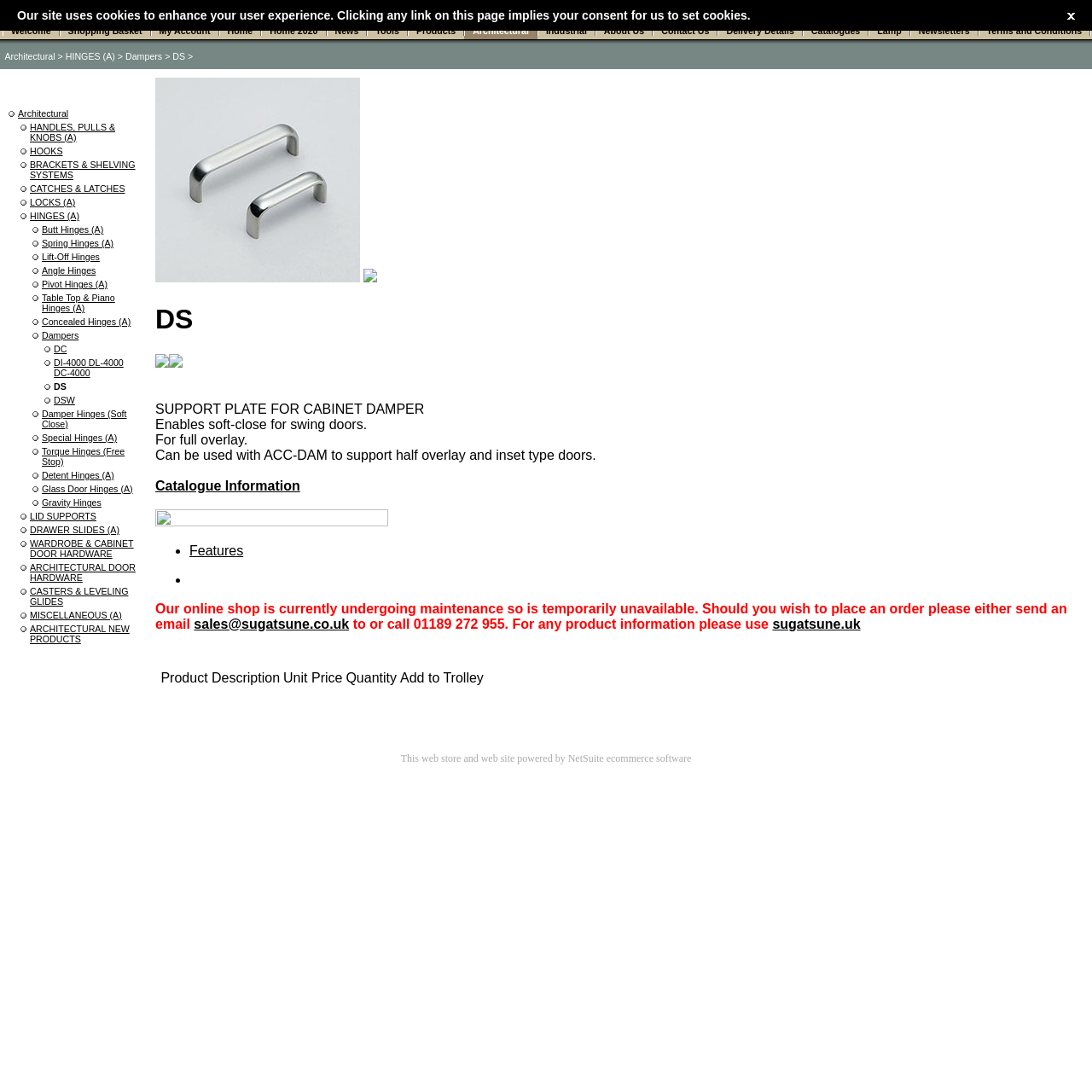Find the bounding box coordinates of the clickable area required to complete the following action: "Browse Products".

[0.381, 0.018, 0.417, 0.036]